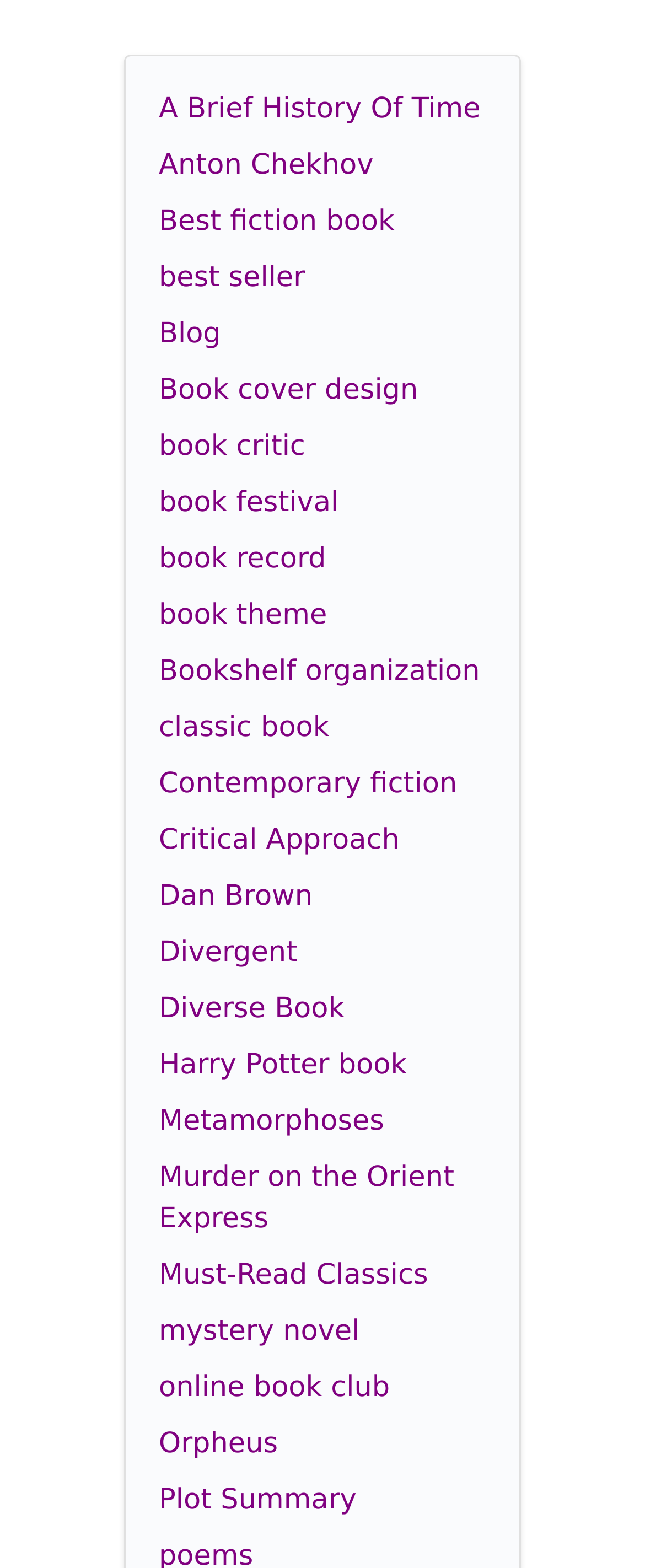What is the genre of the book 'Divergent'?
Using the image as a reference, answer the question with a short word or phrase.

Contemporary fiction